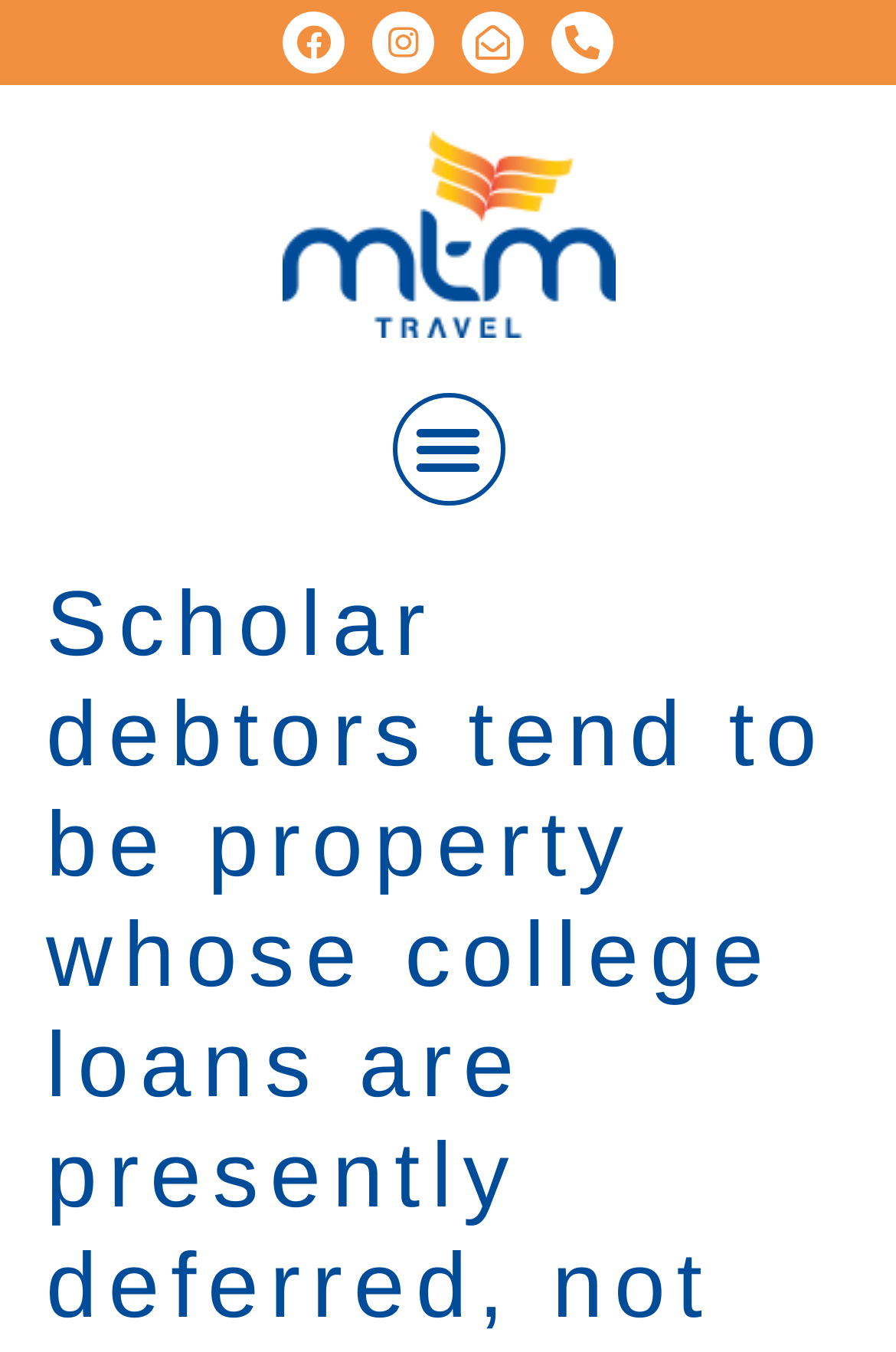Can you find and provide the title of the webpage?

Scholar debtors tend to be property whose college loans are presently deferred, not